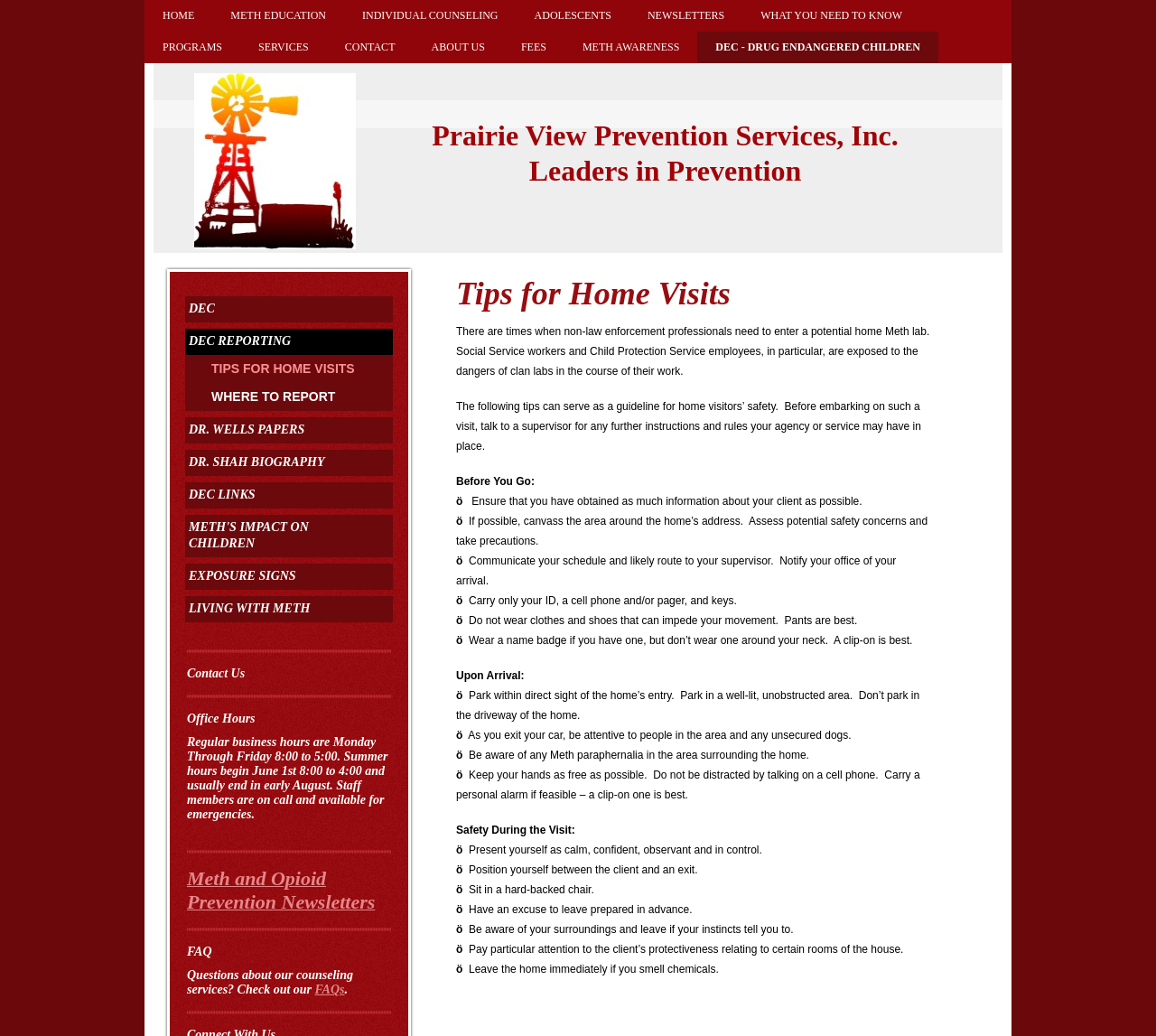What are the office hours?
Using the information from the image, give a concise answer in one word or a short phrase.

Monday to Friday 8:00 to 5:00